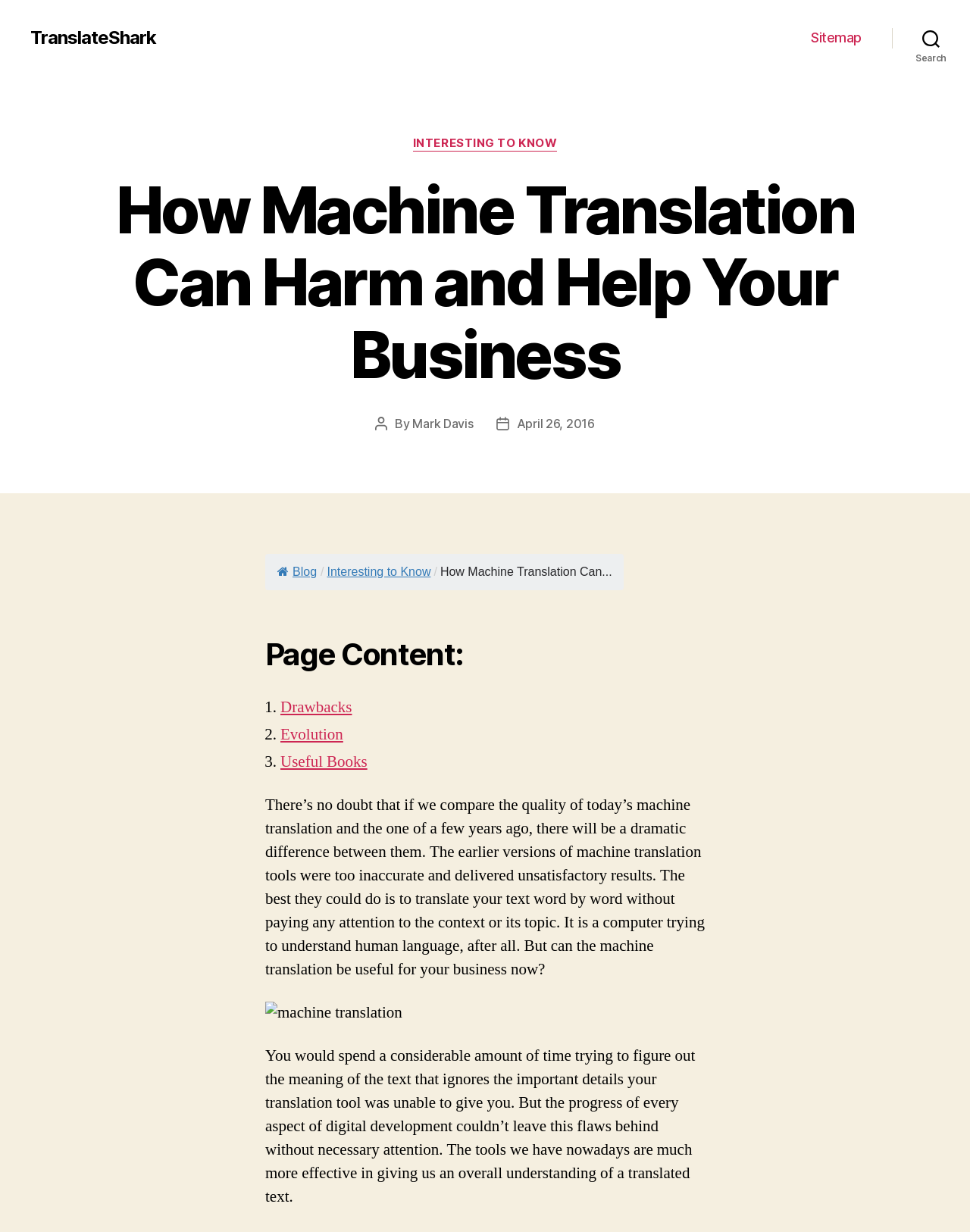Give a detailed overview of the webpage's appearance and contents.

The webpage is about the topic of machine translation and its impact on businesses. At the top left, there is a link to "TranslateShark", which is likely the website's logo or title. To the right of it, there is a horizontal navigation bar with a link to "Sitemap". On the top right, there is a search button.

Below the navigation bar, there is a header section that contains the title of the article, "How Machine Translation Can Harm and Help Your Business". The author's name, "Mark Davis", and the post date, "April 26, 2016", are also displayed in this section.

The main content of the webpage is divided into sections. The first section is an introduction that discusses the improvement of machine translation tools over the years. There is an image related to machine translation in this section.

The next section is a list of three points, marked with numbers 1, 2, and 3, which are links to subtopics: "Drawbacks", "Evolution", and "Useful Books". Below this list, there is a paragraph of text that continues the discussion on machine translation, highlighting the progress made in this field.

Overall, the webpage appears to be a blog post or article that explores the benefits and drawbacks of machine translation for businesses.